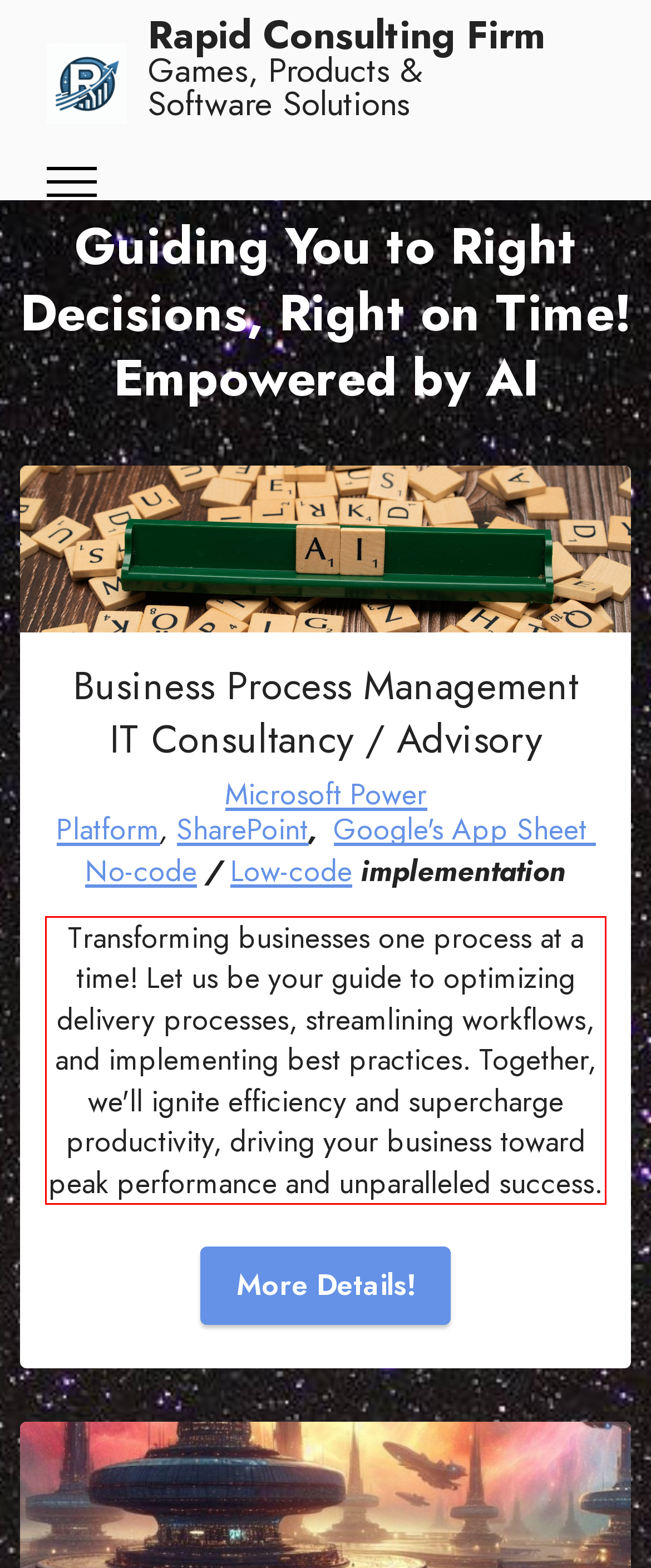You are looking at a screenshot of a webpage with a red rectangle bounding box. Use OCR to identify and extract the text content found inside this red bounding box.

Transforming businesses one process at a time! Let us be your guide to optimizing delivery processes, streamlining workflows, and implementing best practices. Together, we'll ignite efficiency and supercharge productivity, driving your business toward peak performance and unparalleled success.